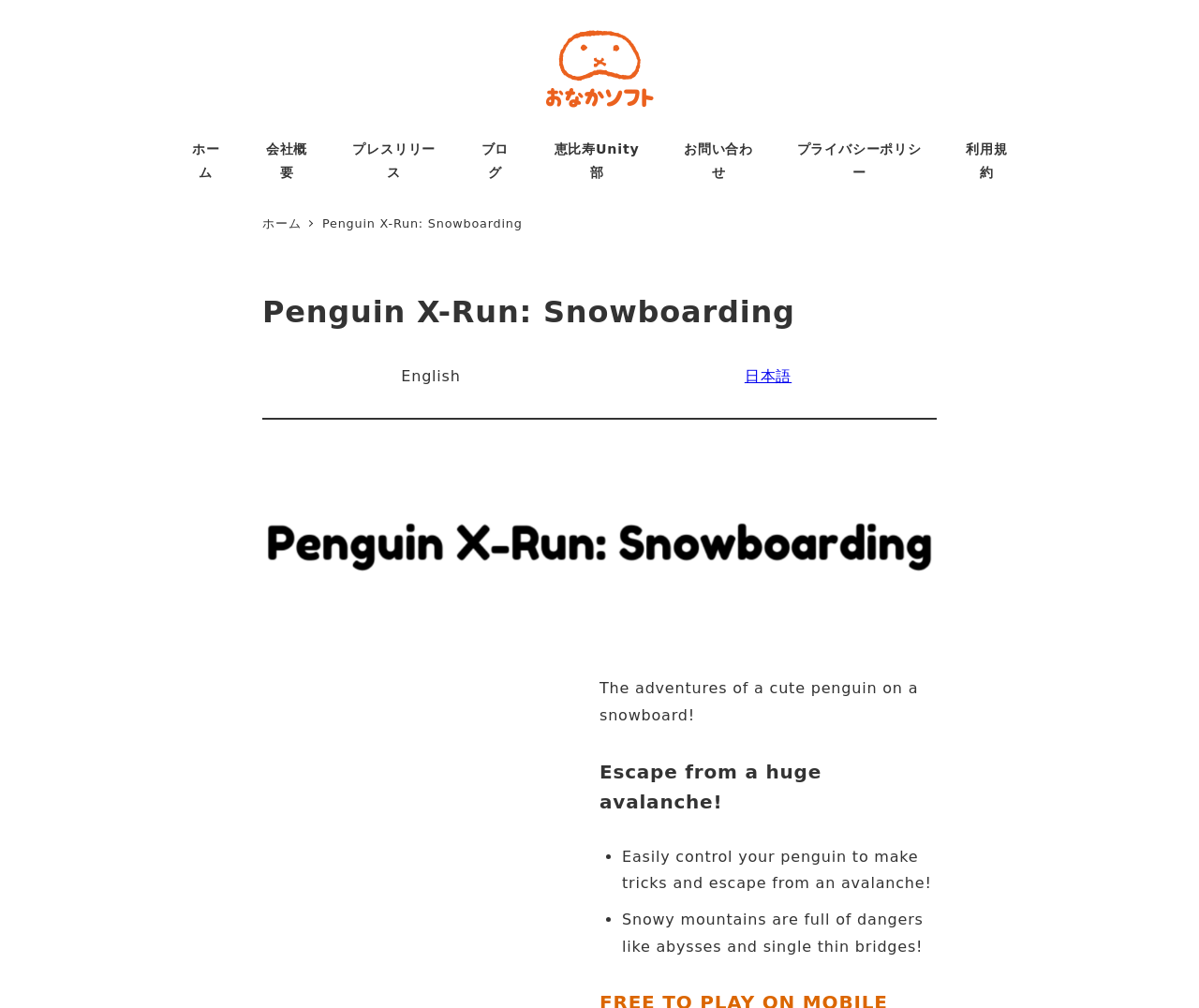Given the element description, predict the bounding box coordinates in the format (top-left x, top-left y, bottom-right x, bottom-right y). Make sure all values are between 0 and 1. Here is the element description: Penguin X-Run: Snowboarding

[0.269, 0.214, 0.436, 0.228]